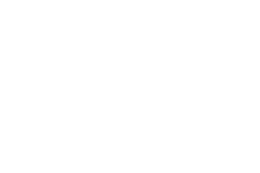Provide a thorough description of the image presented.

The image features a clean and modern logo design representing Radius Engineering, Inc. This logo captures the company's identity as a high-tech, independent manufacturer specializing in custom equipment for the aerospace composites industry. The branding conveys a sense of innovation and professionalism, aligning with Radius Engineering's commitment to quality and excellence in providing R&D and manufacturing solutions. The logo is an integral part of the company's identity, reflecting their recognition as one of Utah’s top workplaces and their dedication to fostering a positive workplace culture.